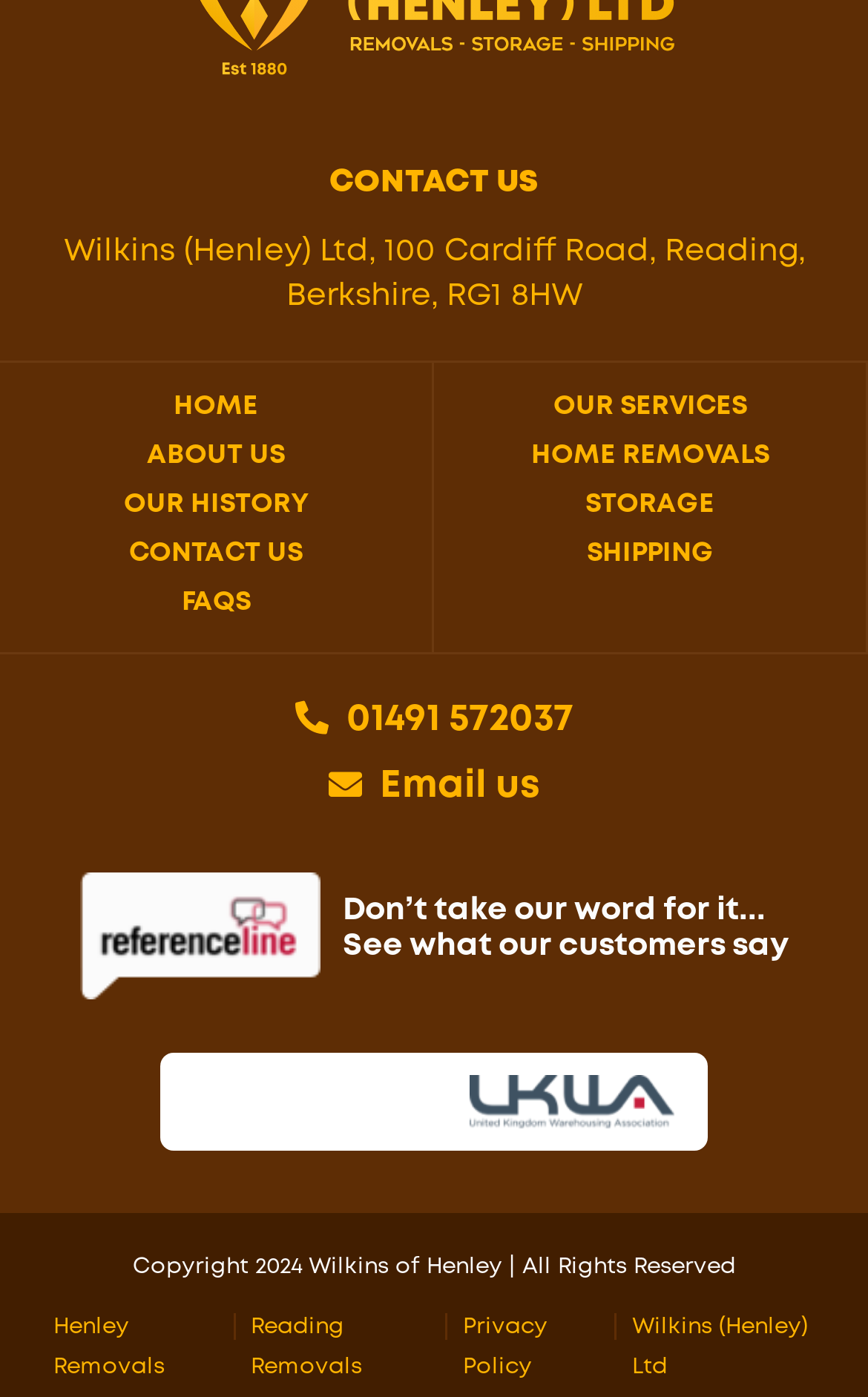Identify the bounding box coordinates of the region that should be clicked to execute the following instruction: "Click on the 'HOME' link".

[0.046, 0.276, 0.451, 0.304]